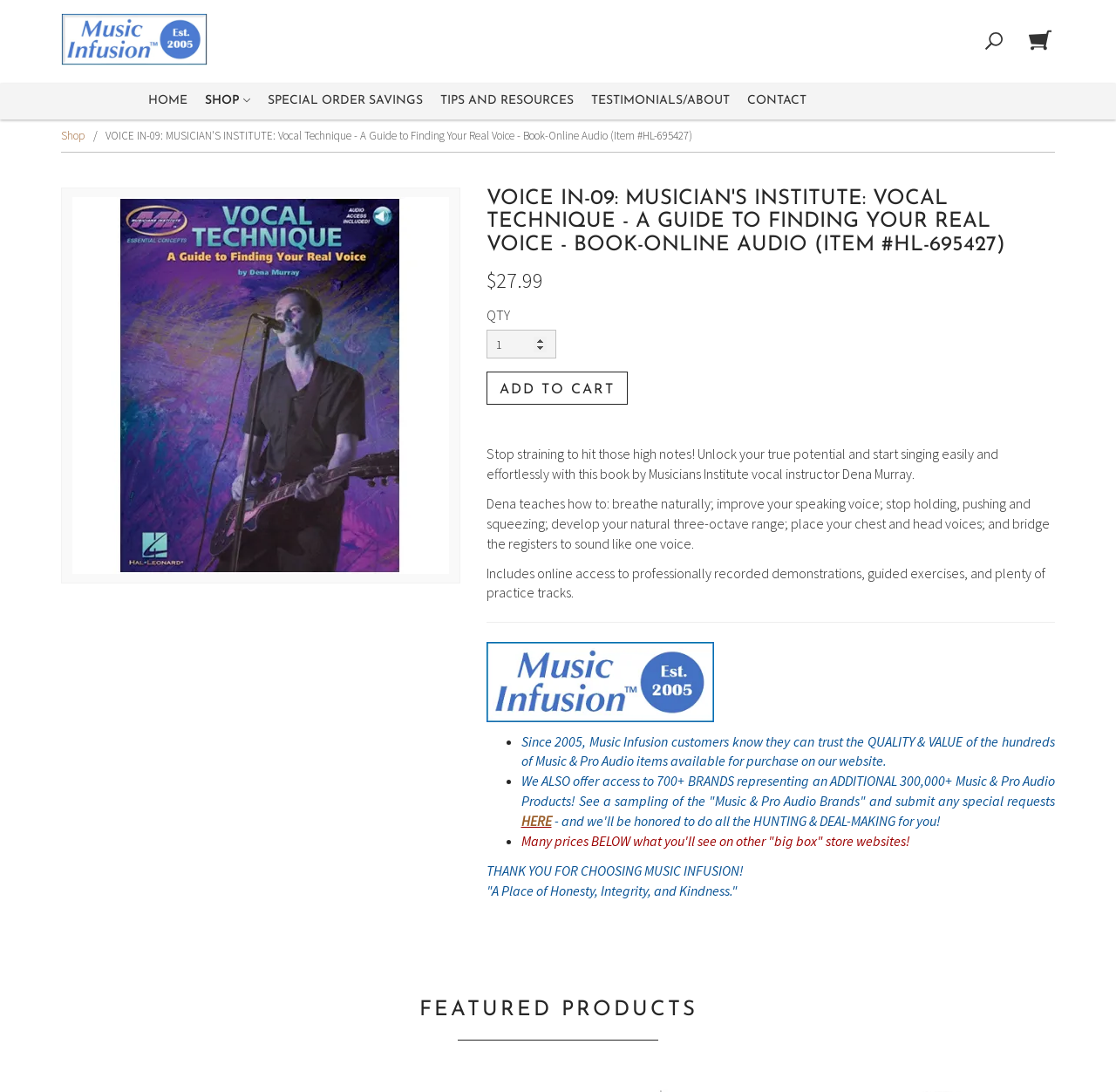Can you specify the bounding box coordinates of the area that needs to be clicked to fulfill the following instruction: "Click the 'Shop' link"?

[0.055, 0.117, 0.076, 0.131]